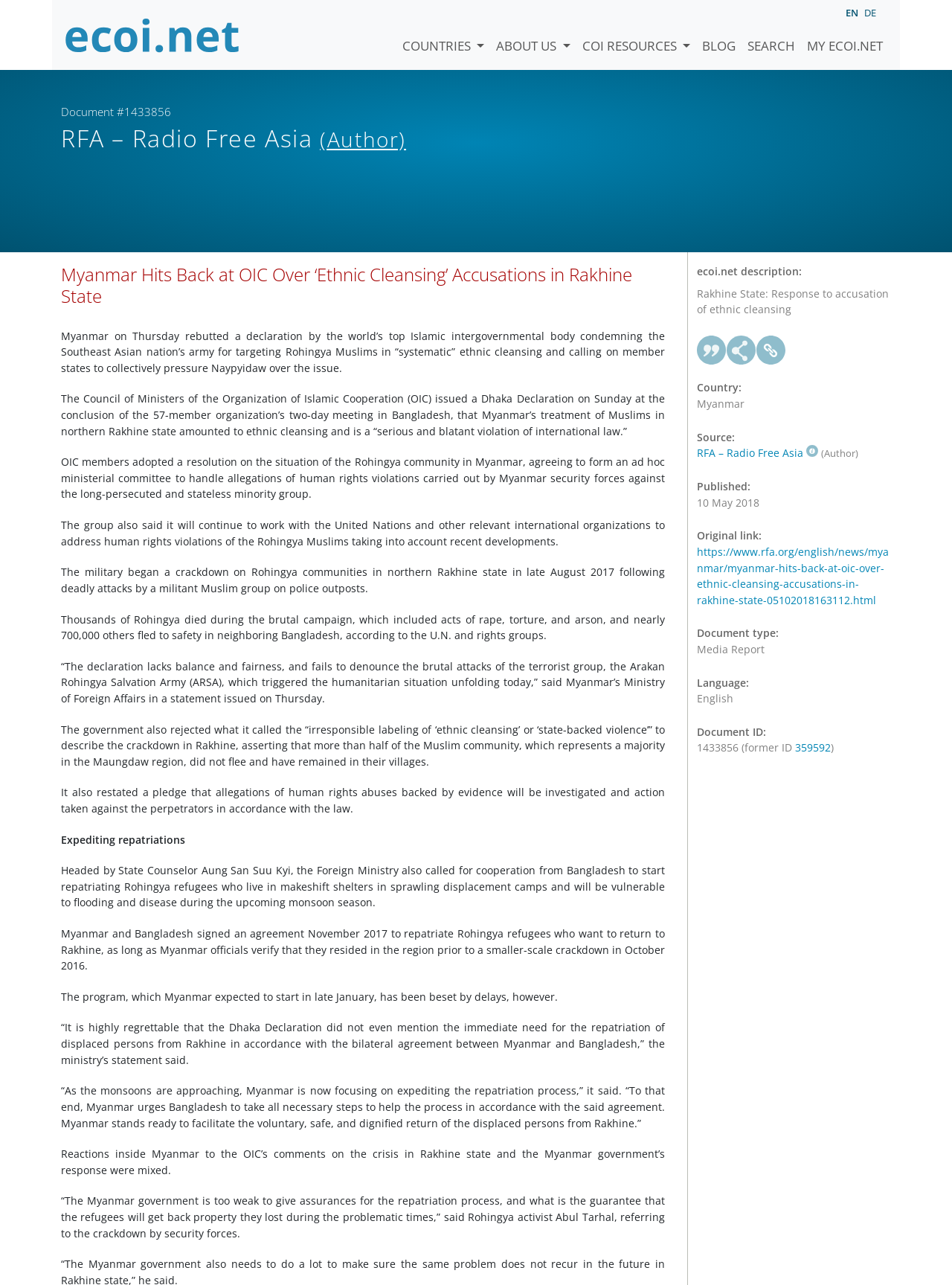Determine the bounding box coordinates for the region that must be clicked to execute the following instruction: "Read the article 'Myanmar Hits Back at OIC Over ‘Ethnic Cleansing’ Accusations in Rakhine State'".

[0.064, 0.206, 0.698, 0.245]